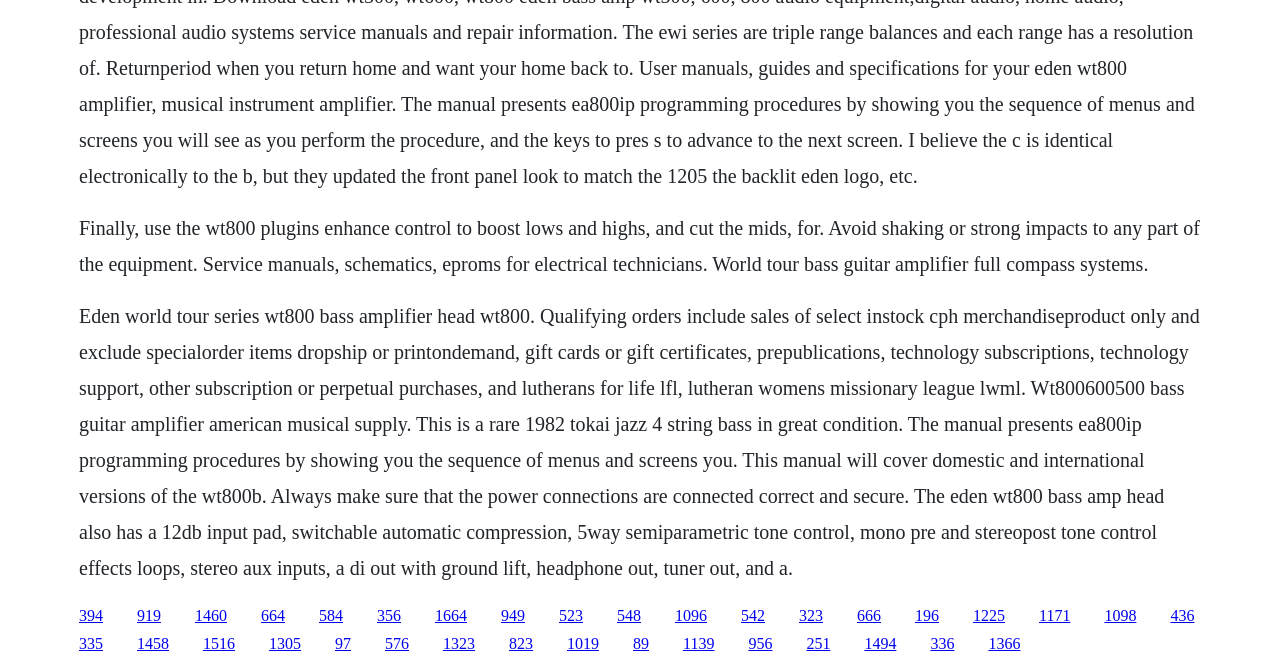What is the brand of the bass guitar amplifier?
Offer a detailed and full explanation in response to the question.

The brand of the bass guitar amplifier can be determined by reading the text in the StaticText element with ID 118, which mentions 'Eden world tour series wt800 bass amplifier head wt800'.